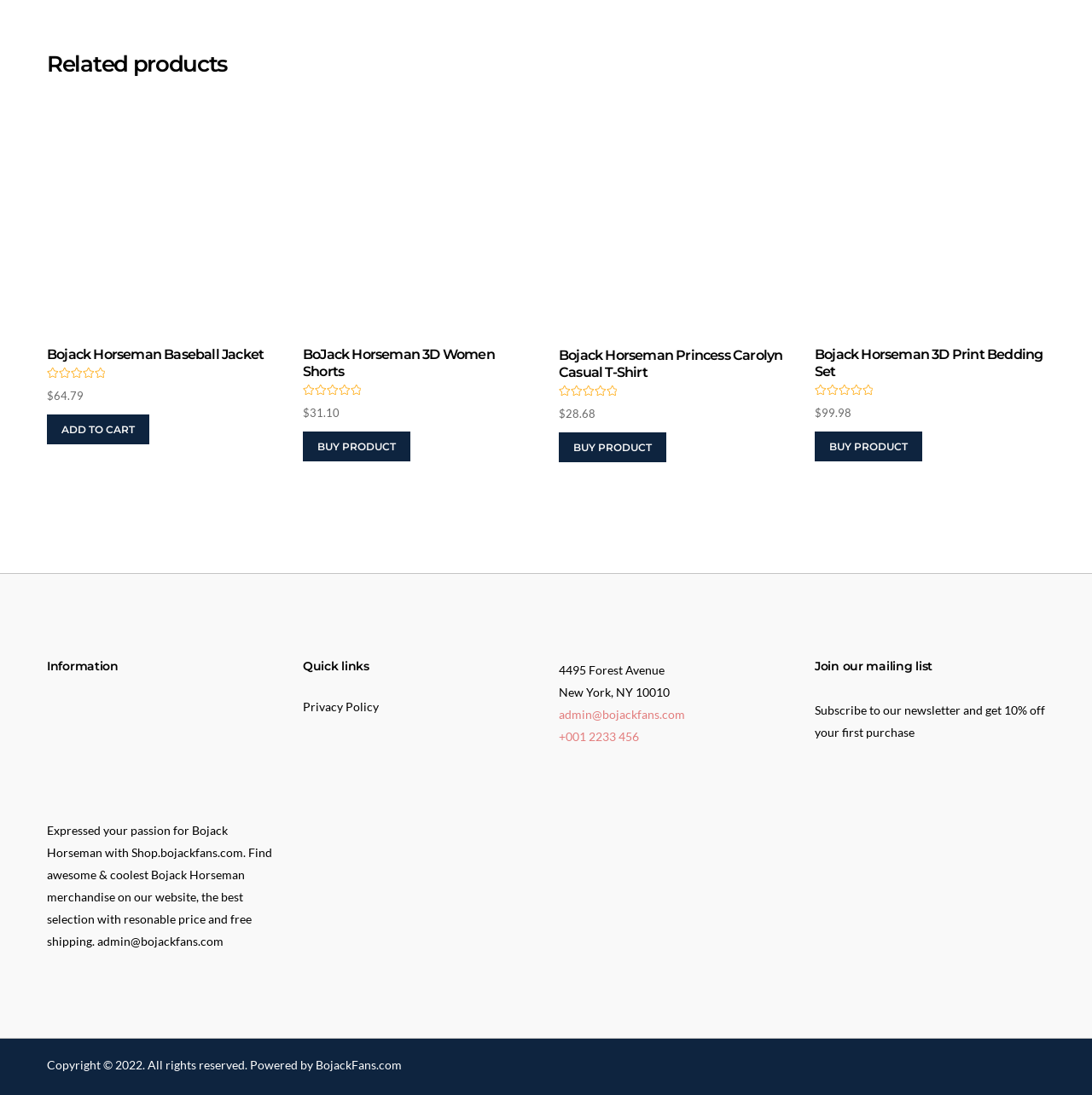Identify the coordinates of the bounding box for the element that must be clicked to accomplish the instruction: "Add 'Bojack Horseman Baseball Jacket' to your cart".

[0.043, 0.379, 0.137, 0.406]